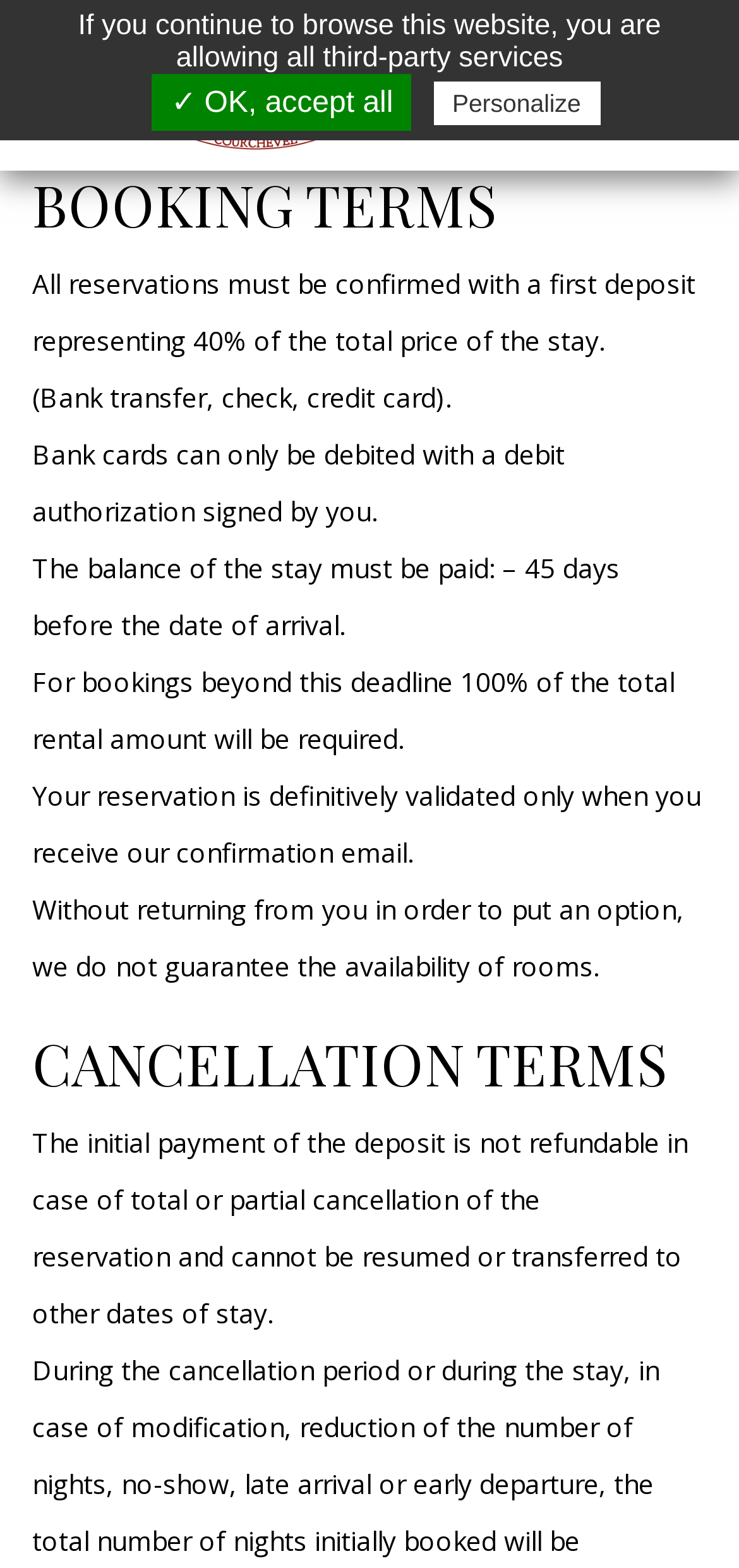Respond to the following query with just one word or a short phrase: 
How is the room availability guaranteed?

Confirmation email